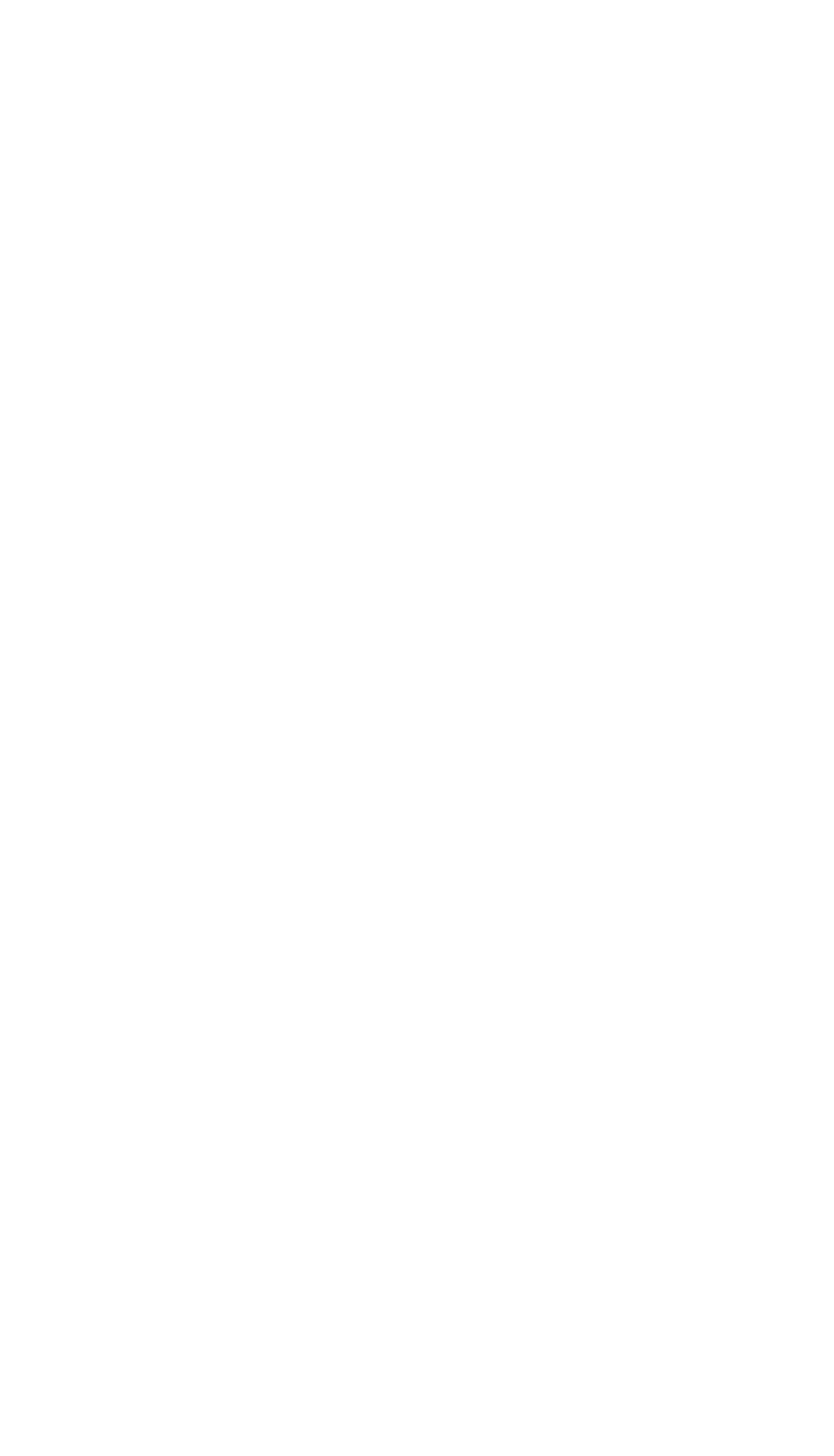Please predict the bounding box coordinates of the element's region where a click is necessary to complete the following instruction: "Click the Submit button". The coordinates should be represented by four float numbers between 0 and 1, i.e., [left, top, right, bottom].

[0.59, 0.862, 0.897, 0.932]